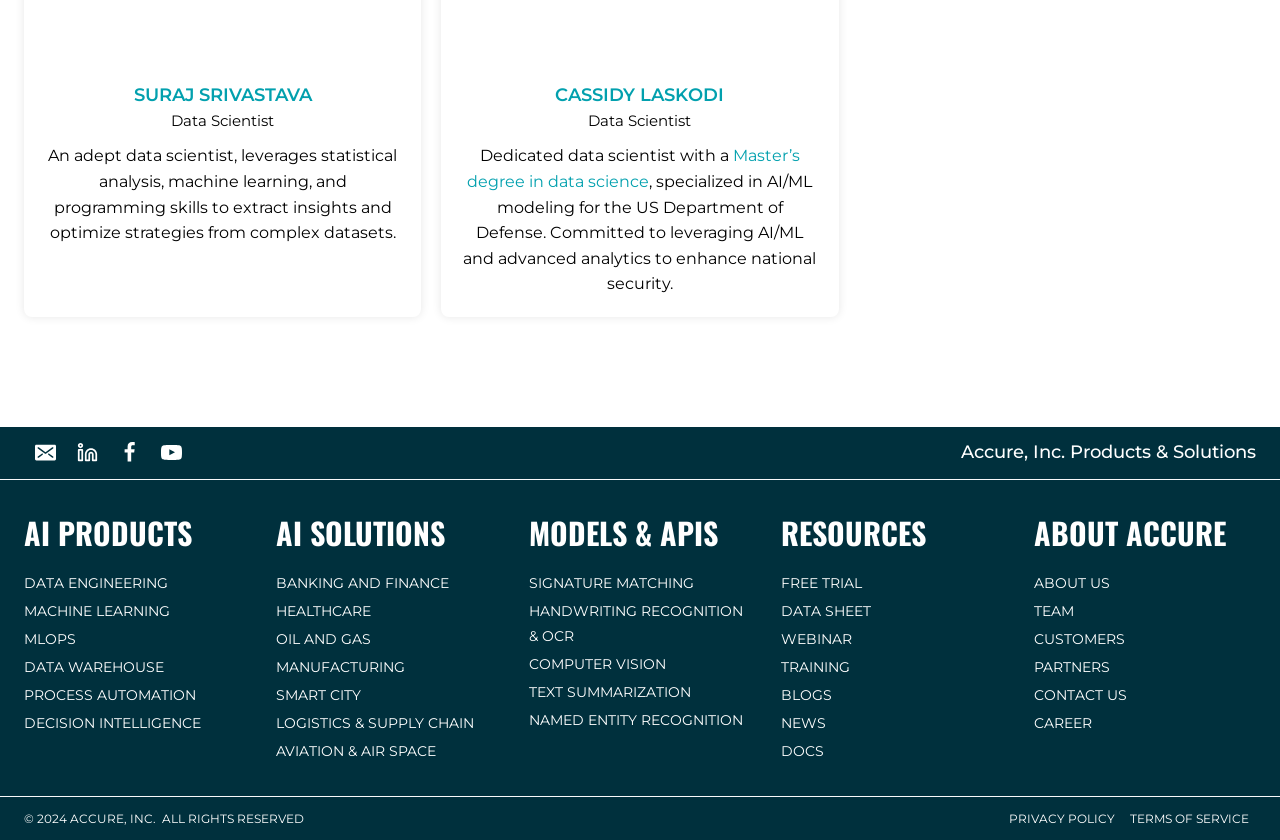Specify the bounding box coordinates of the region I need to click to perform the following instruction: "Learn about DATA ENGINEERING". The coordinates must be four float numbers in the range of 0 to 1, i.e., [left, top, right, bottom].

[0.019, 0.678, 0.192, 0.712]